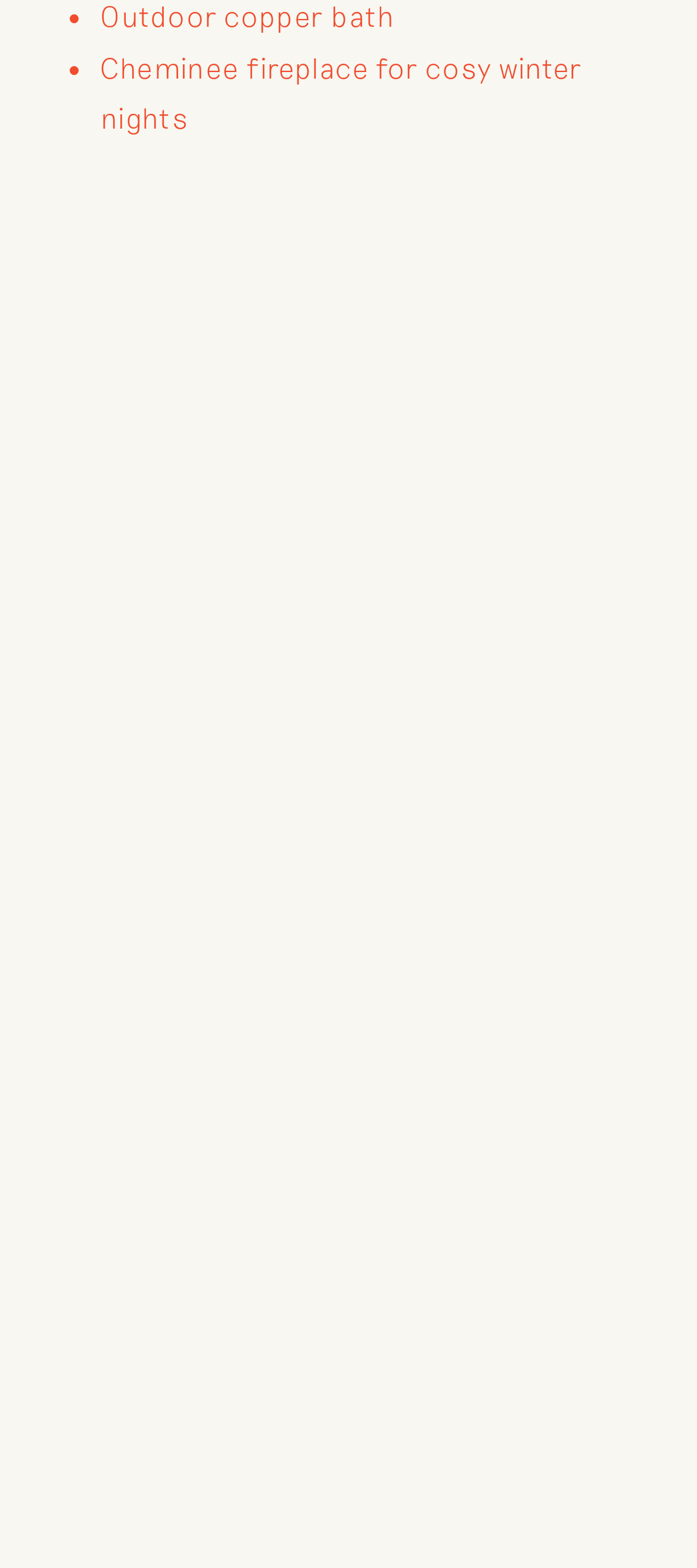Locate the bounding box coordinates of the region to be clicked to comply with the following instruction: "Read about South House features". The coordinates must be four float numbers between 0 and 1, in the form [left, top, right, bottom].

[0.062, 0.774, 0.562, 0.856]